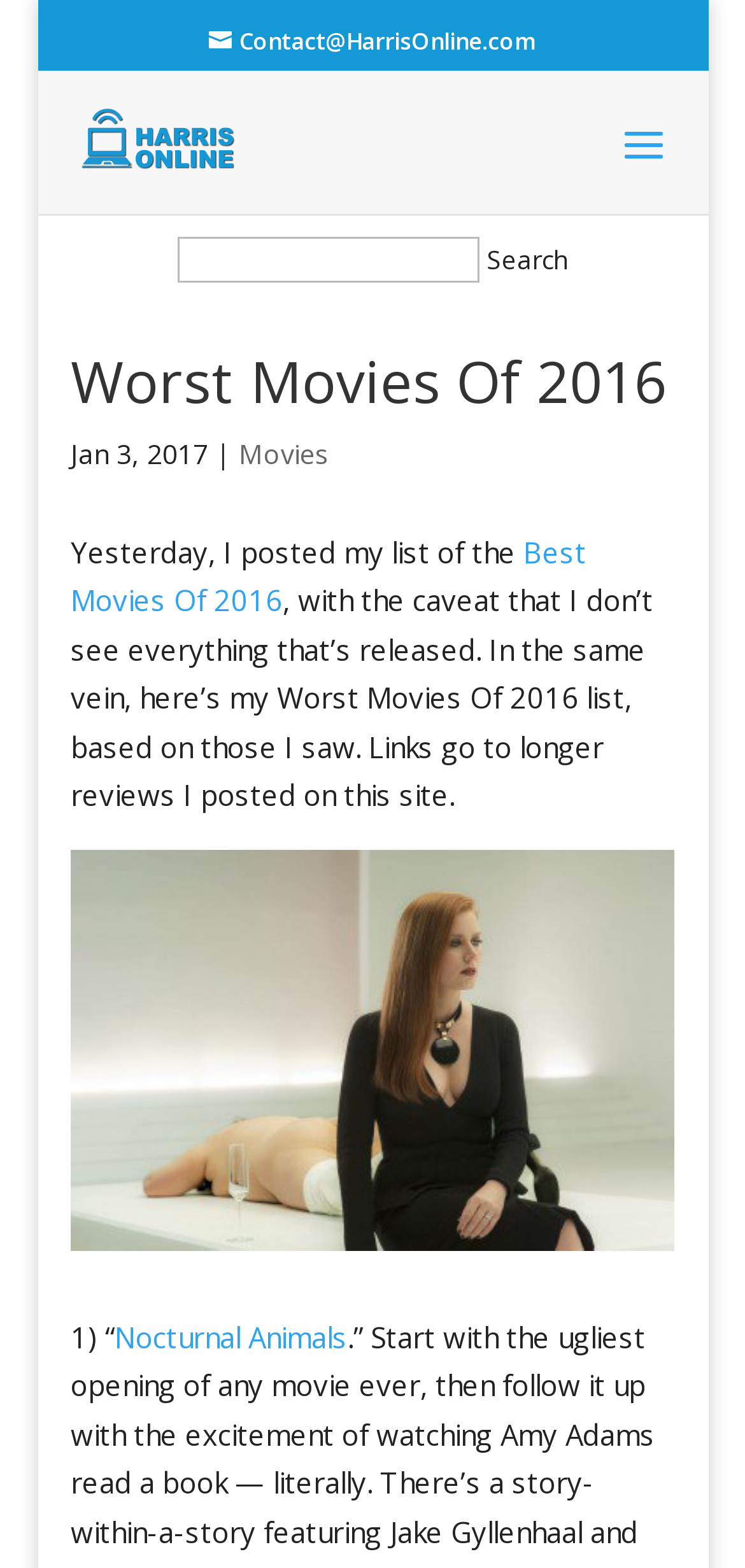Locate the UI element described as follows: "Nocturnal Animals". Return the bounding box coordinates as four float numbers between 0 and 1 in the order [left, top, right, bottom].

[0.154, 0.84, 0.467, 0.864]